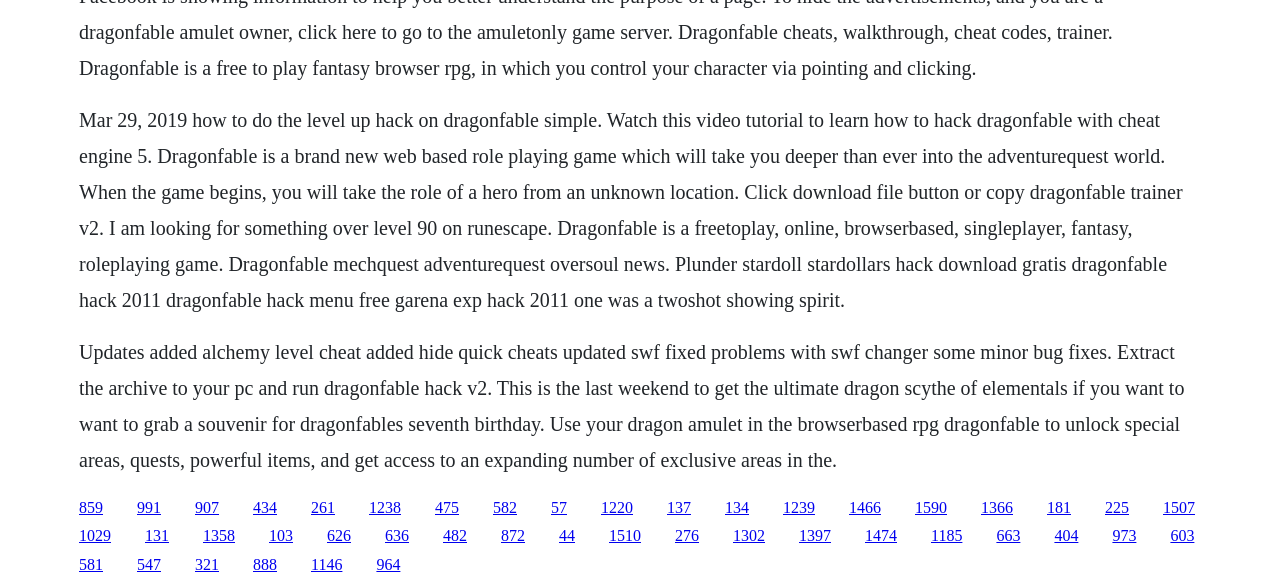Determine the bounding box coordinates of the clickable element to achieve the following action: 'Explore the DragonFable hack menu'. Provide the coordinates as four float values between 0 and 1, formatted as [left, top, right, bottom].

[0.152, 0.848, 0.171, 0.877]